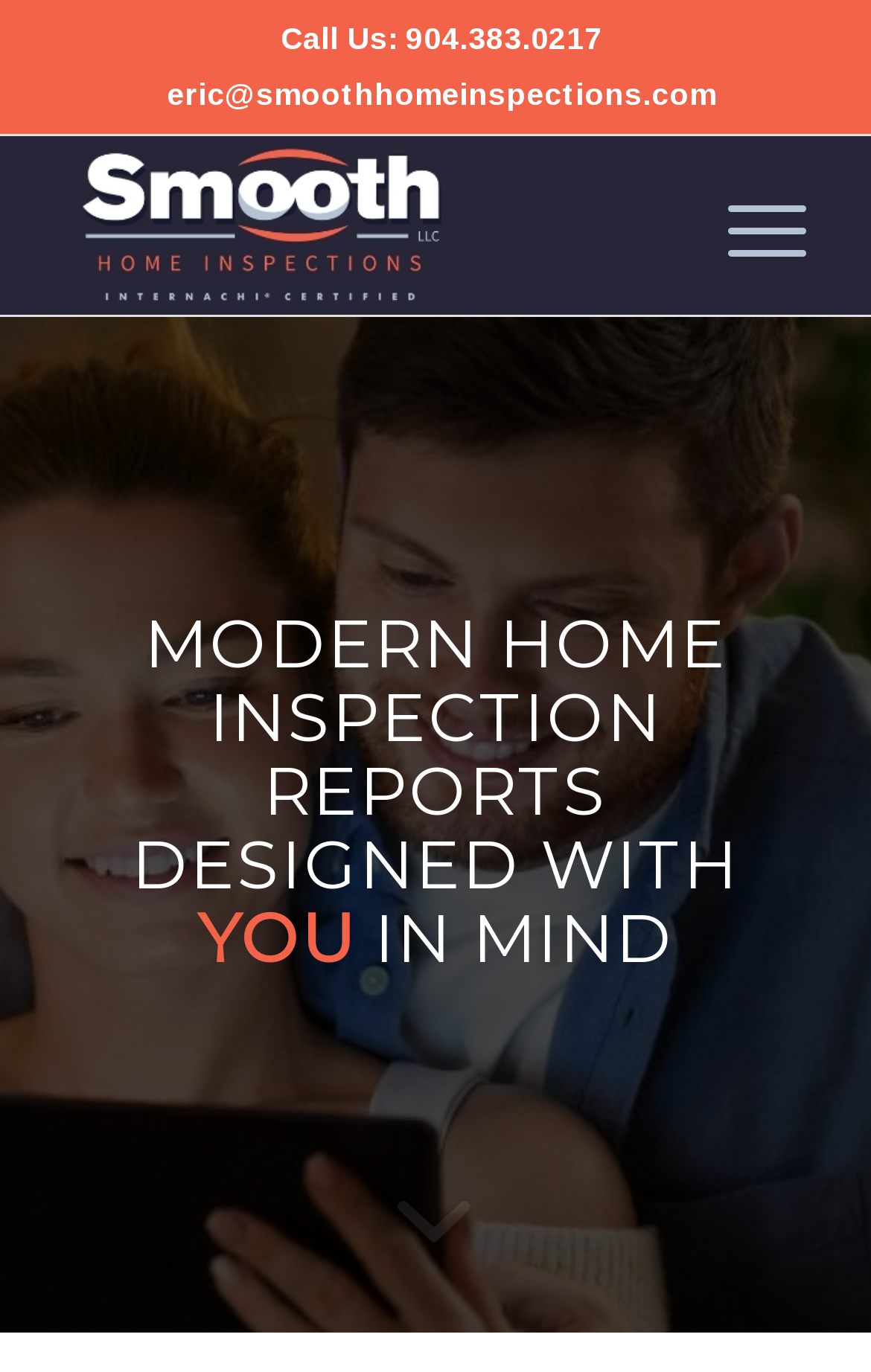Given the description "aria-label="Smooth Home Inspections, LLC"", provide the bounding box coordinates of the corresponding UI element.

[0.075, 0.099, 0.755, 0.229]